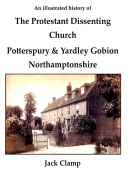Answer briefly with one word or phrase:
Where is the Protestant Dissenting Church located?

Pottersbury & Yardley Gobion, Northamptonshire